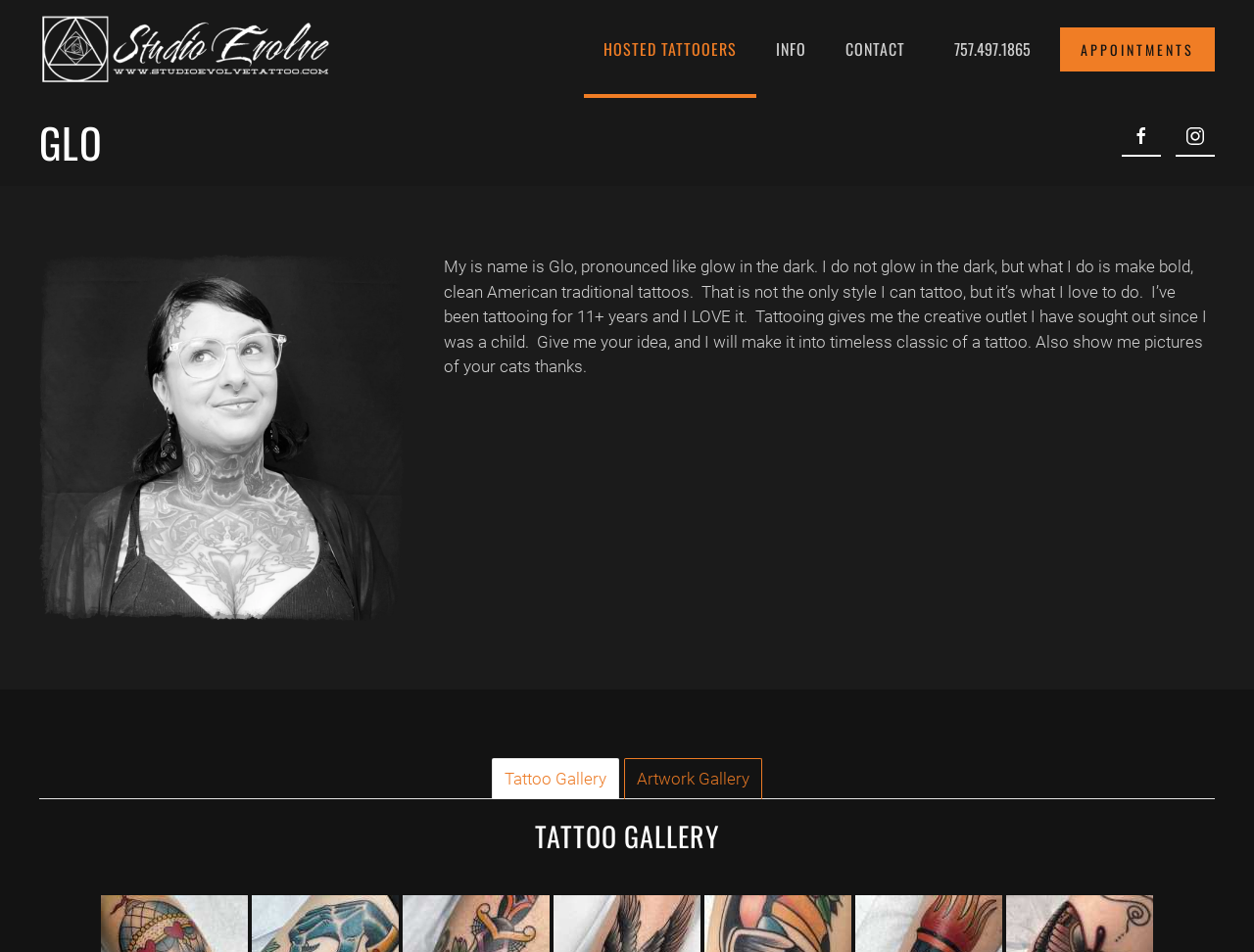Please identify the bounding box coordinates of the region to click in order to complete the task: "Contact the tattoo artist". The coordinates must be four float numbers between 0 and 1, specified as [left, top, right, bottom].

[0.659, 0.0, 0.738, 0.103]